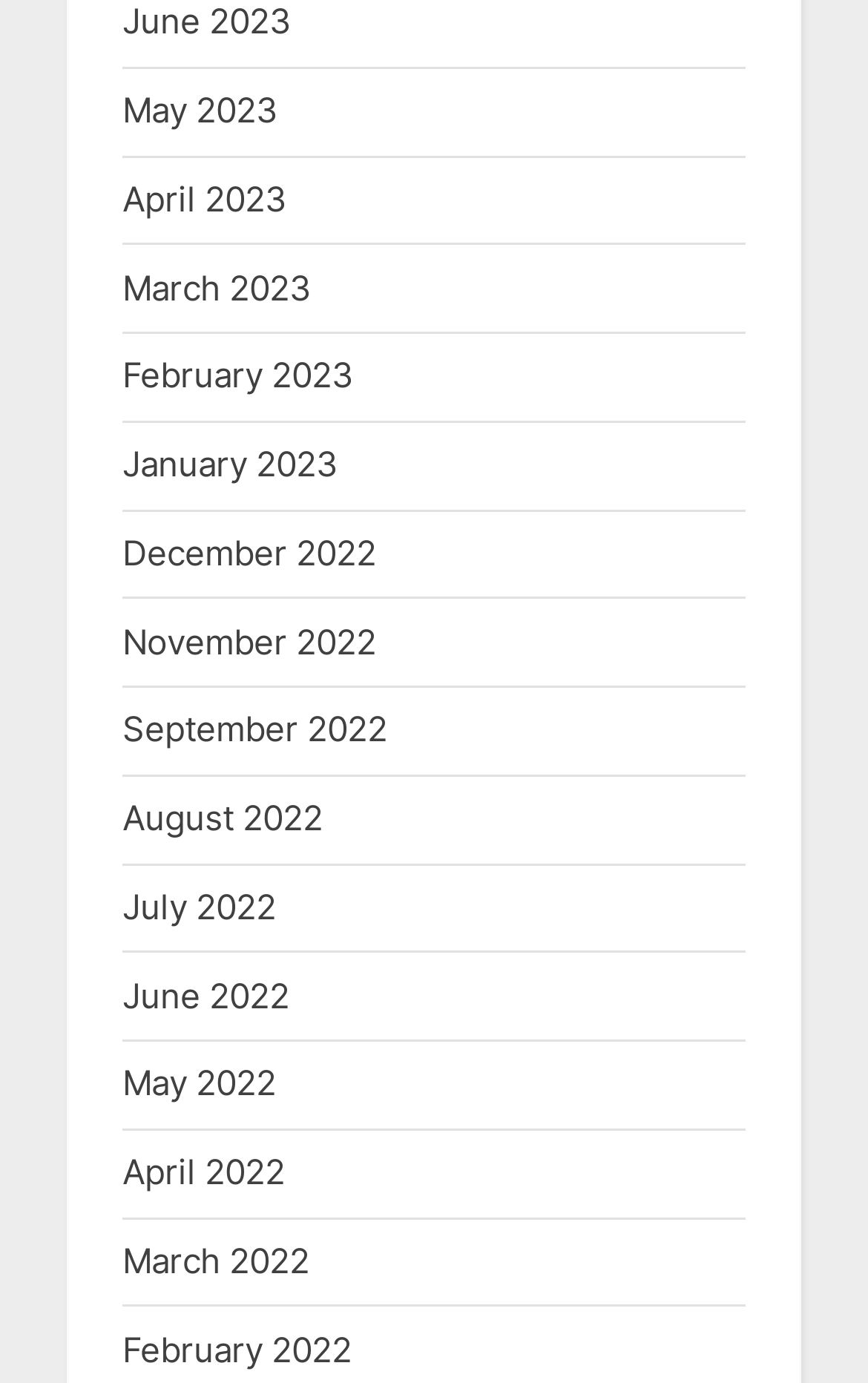Can you identify the bounding box coordinates of the clickable region needed to carry out this instruction: 'view April 2023'? The coordinates should be four float numbers within the range of 0 to 1, stated as [left, top, right, bottom].

[0.141, 0.128, 0.331, 0.159]